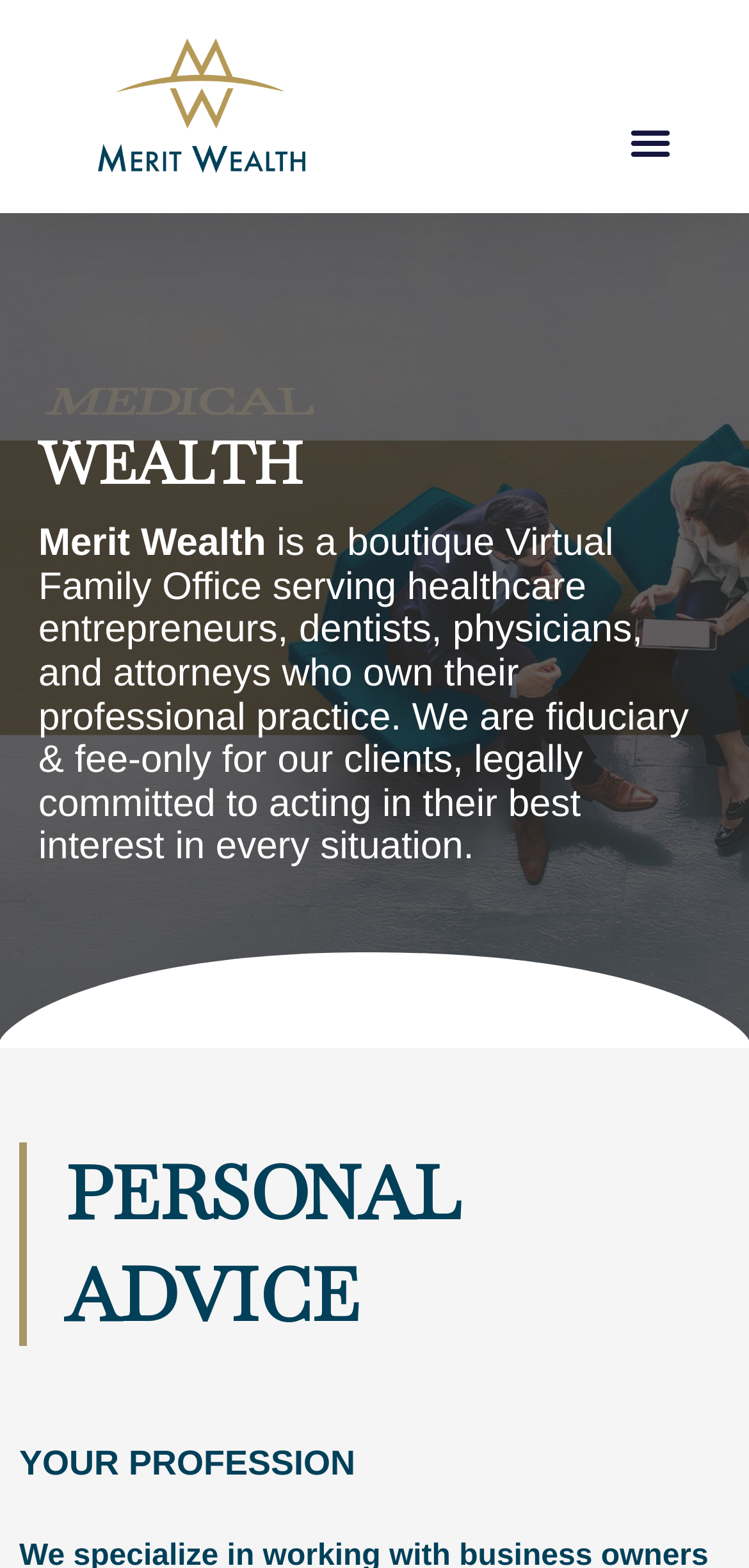How many professions are mentioned on the webpage?
Provide an in-depth and detailed answer to the question.

The webpage mentions four professions: healthcare entrepreneurs, dentists, physicians, and attorneys. These professions are mentioned as the target audience for Merit Wealth's services.